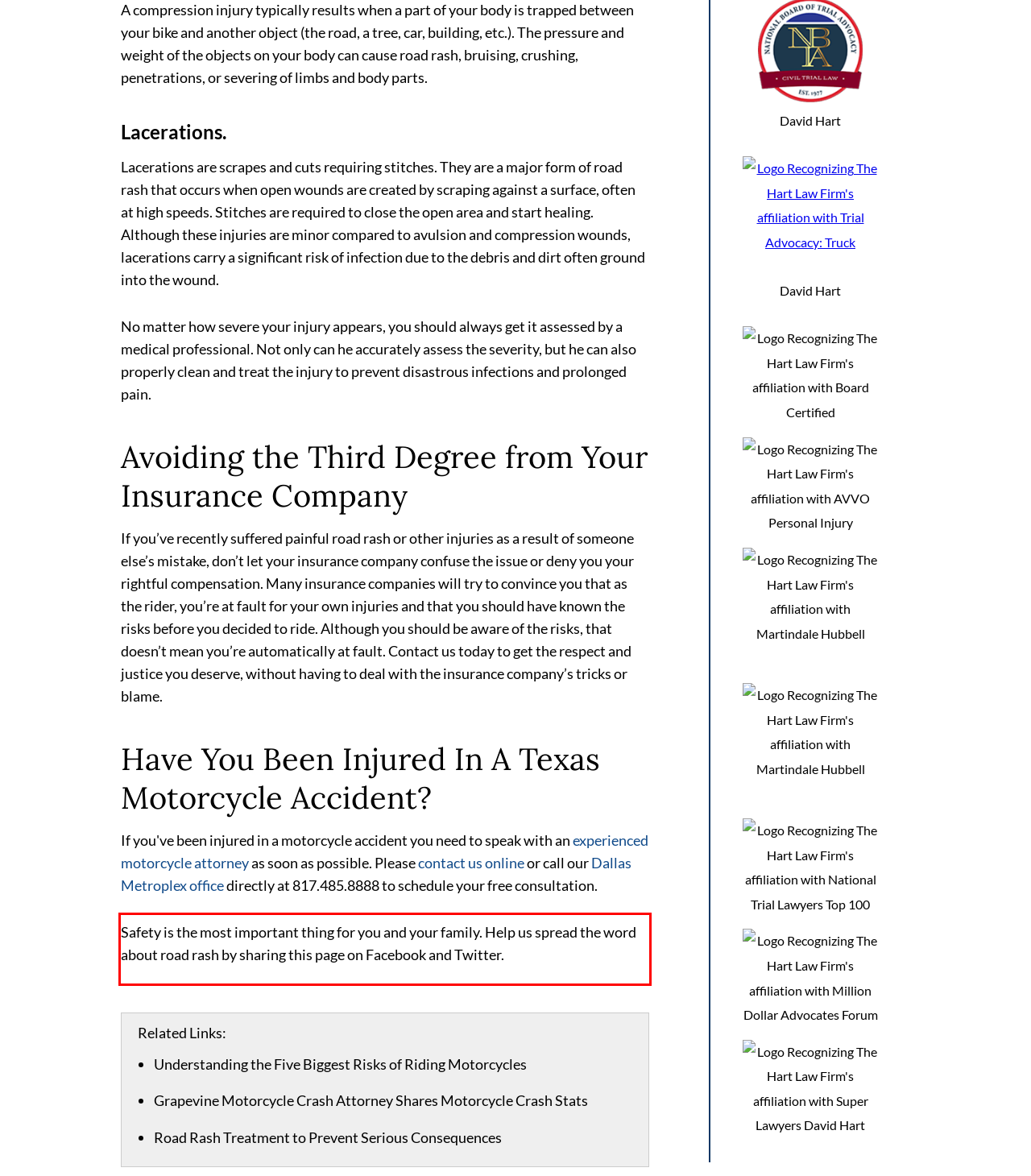By examining the provided screenshot of a webpage, recognize the text within the red bounding box and generate its text content.

Safety is the most important thing for you and your family. Help us spread the word about road rash by sharing this page on Facebook and Twitter.